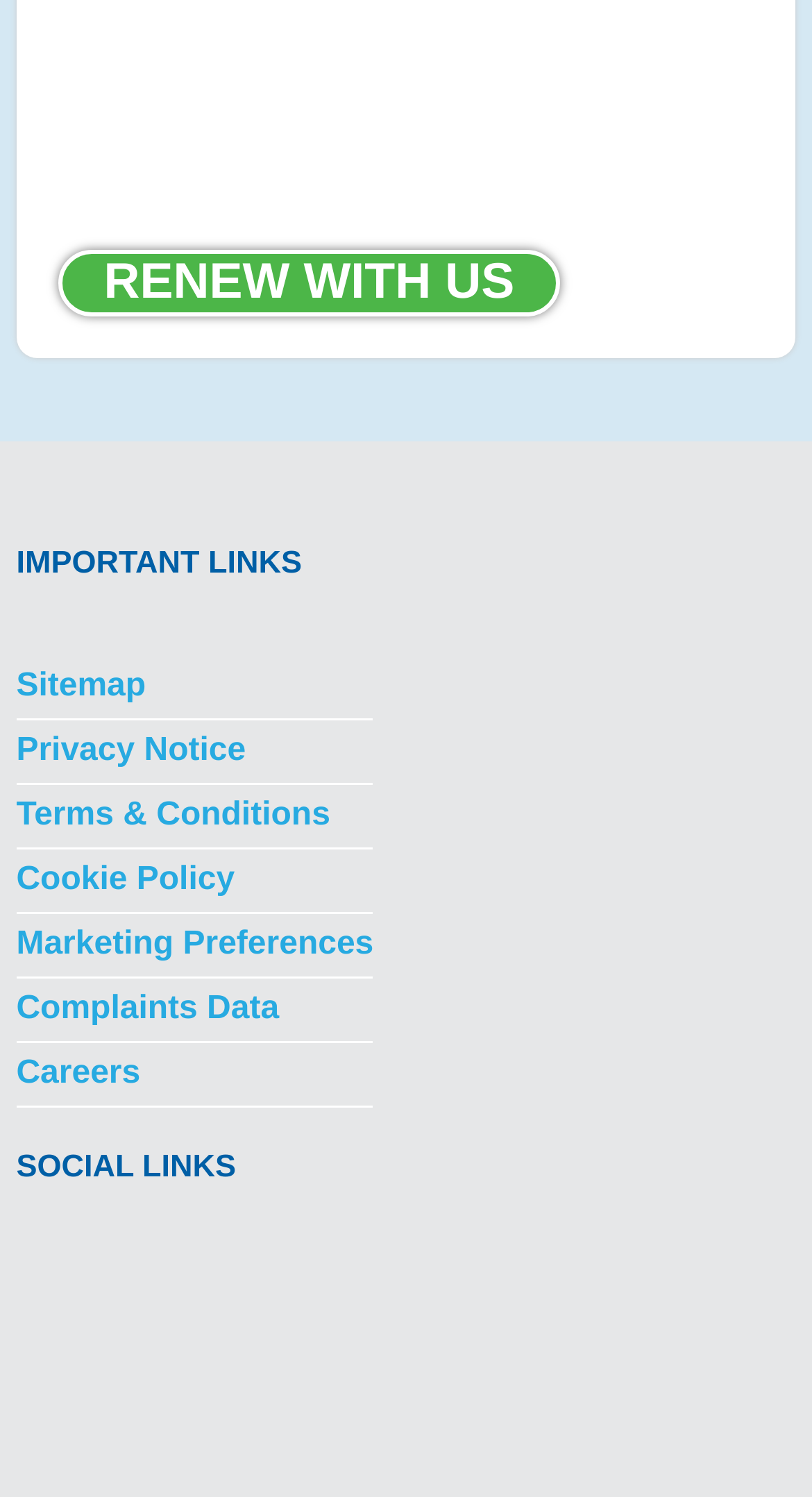How many links are there in the important links section?
Using the image as a reference, answer the question with a short word or phrase.

7